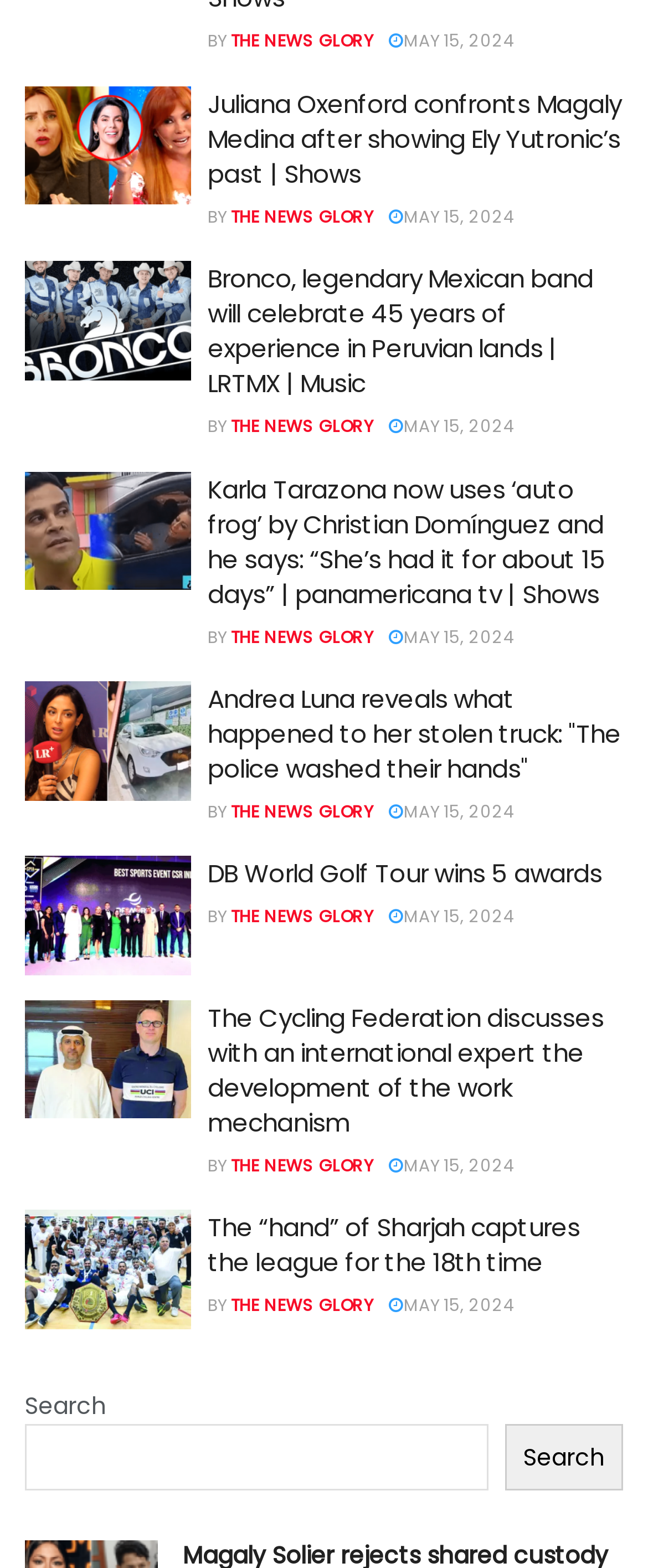Please locate the bounding box coordinates of the element that should be clicked to complete the given instruction: "Read article about Bronco".

[0.321, 0.167, 0.915, 0.256]